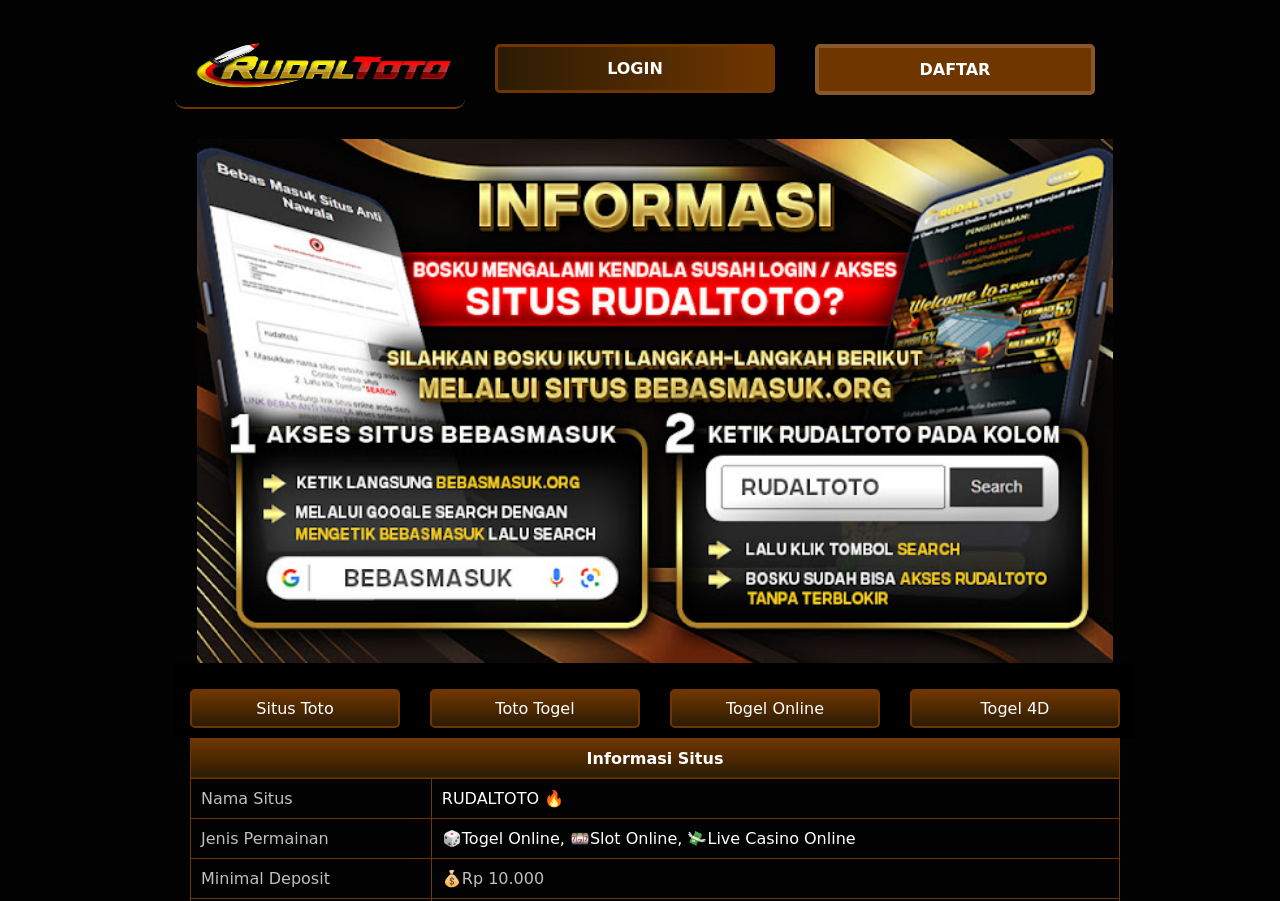Provide the bounding box coordinates of the UI element that matches the description: "title="Rudaltoto"".

[0.137, 0.036, 0.363, 0.119]